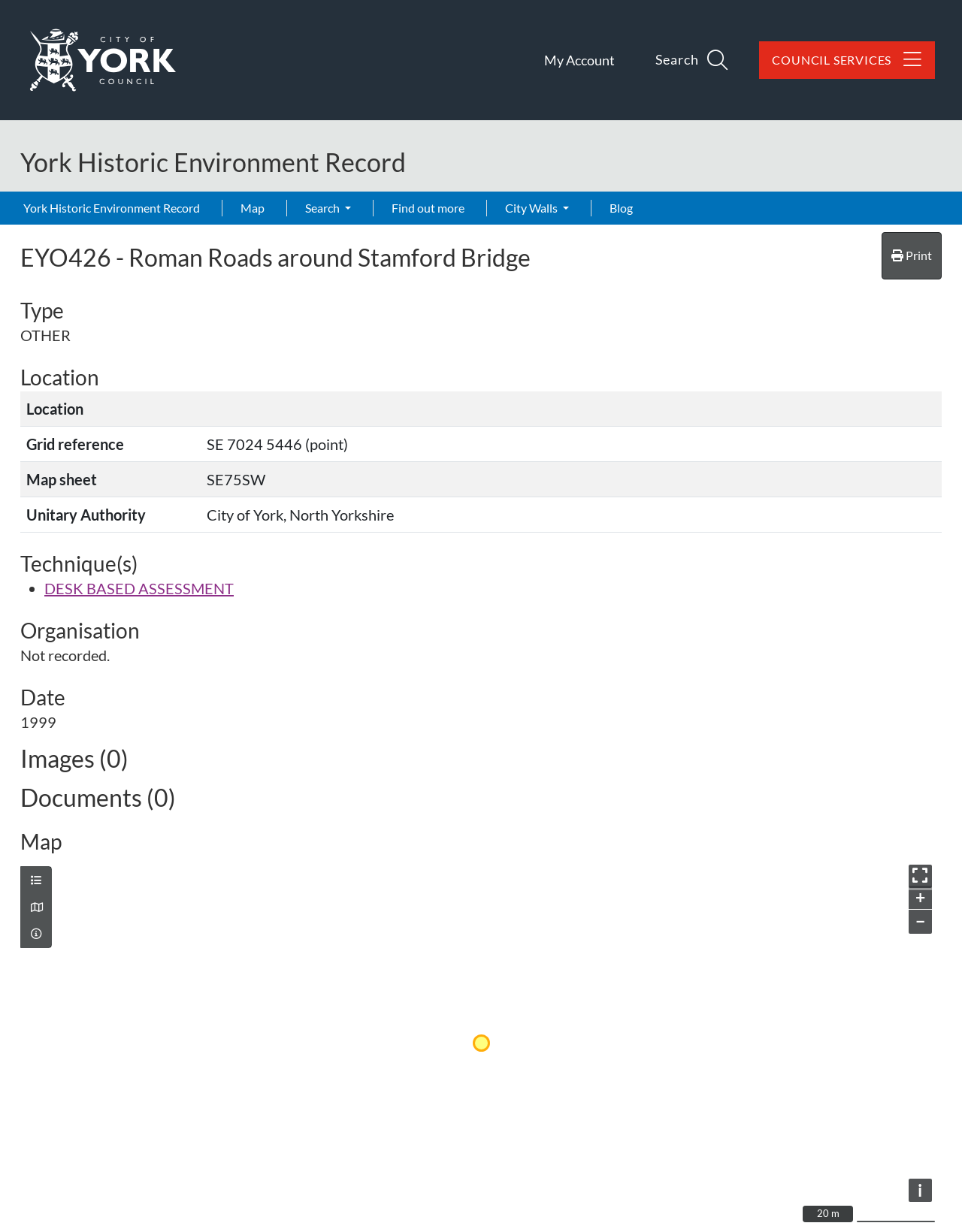Please specify the bounding box coordinates for the clickable region that will help you carry out the instruction: "Click the 'Logo: Visit the City of York Council home page' link".

[0.009, 0.007, 0.205, 0.09]